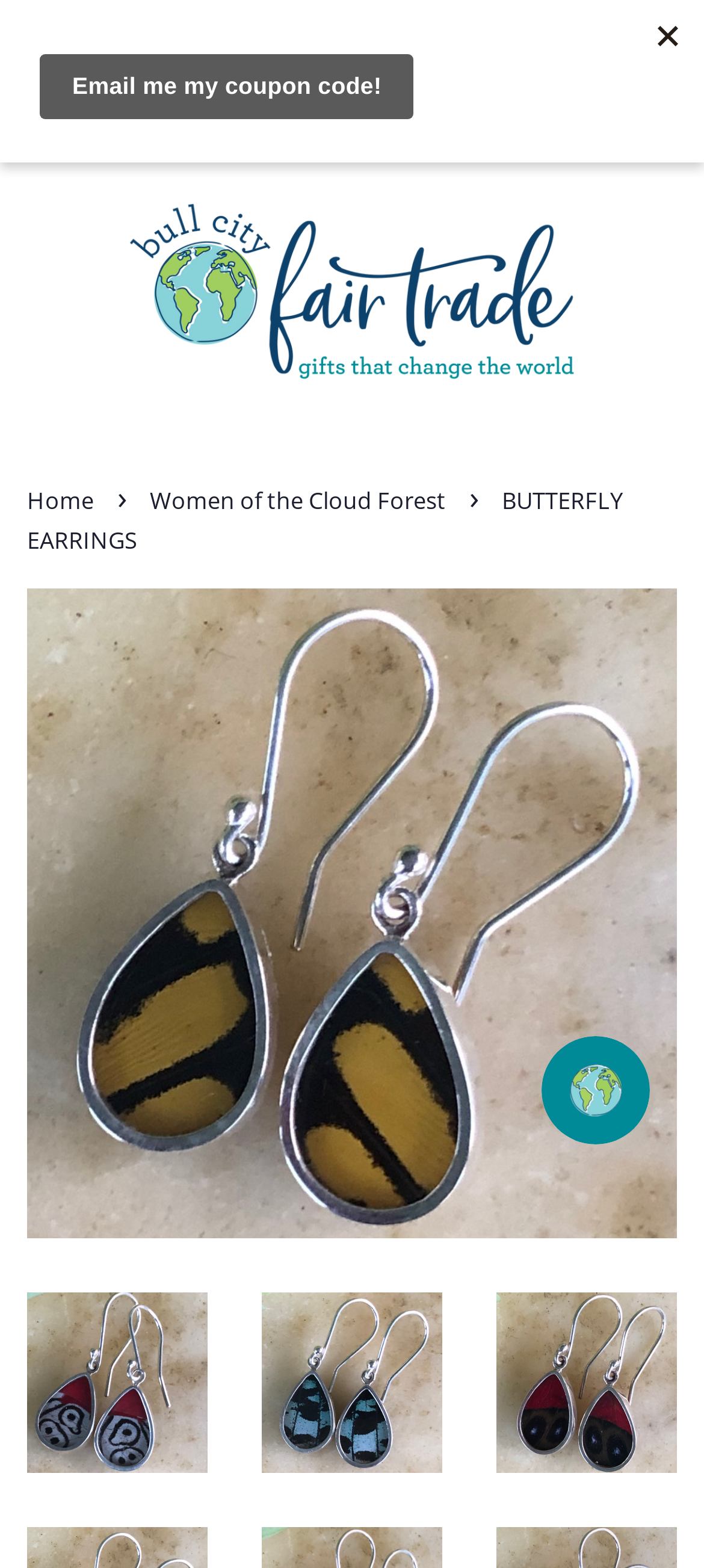How many navigation links are in the breadcrumbs?
Please answer the question as detailed as possible based on the image.

The breadcrumbs navigation is located below the store name, and it contains three links: 'Home', 'Women of the Cloud Forest', and the current page 'BUTTERFLY EARRINGS'.